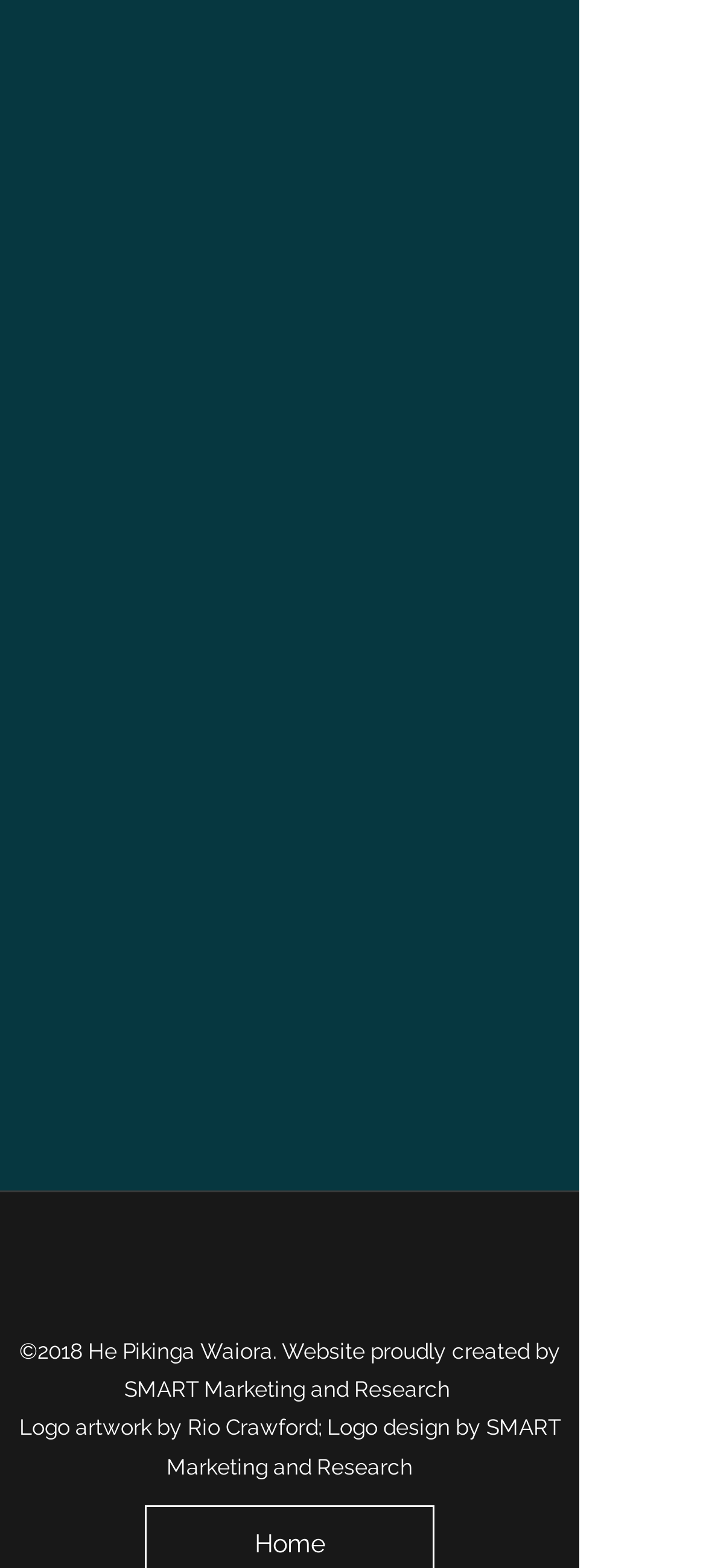Identify the bounding box for the UI element described as: "SMART Marketing and Research". The coordinates should be four float numbers between 0 and 1, i.e., [left, top, right, bottom].

[0.176, 0.878, 0.645, 0.894]